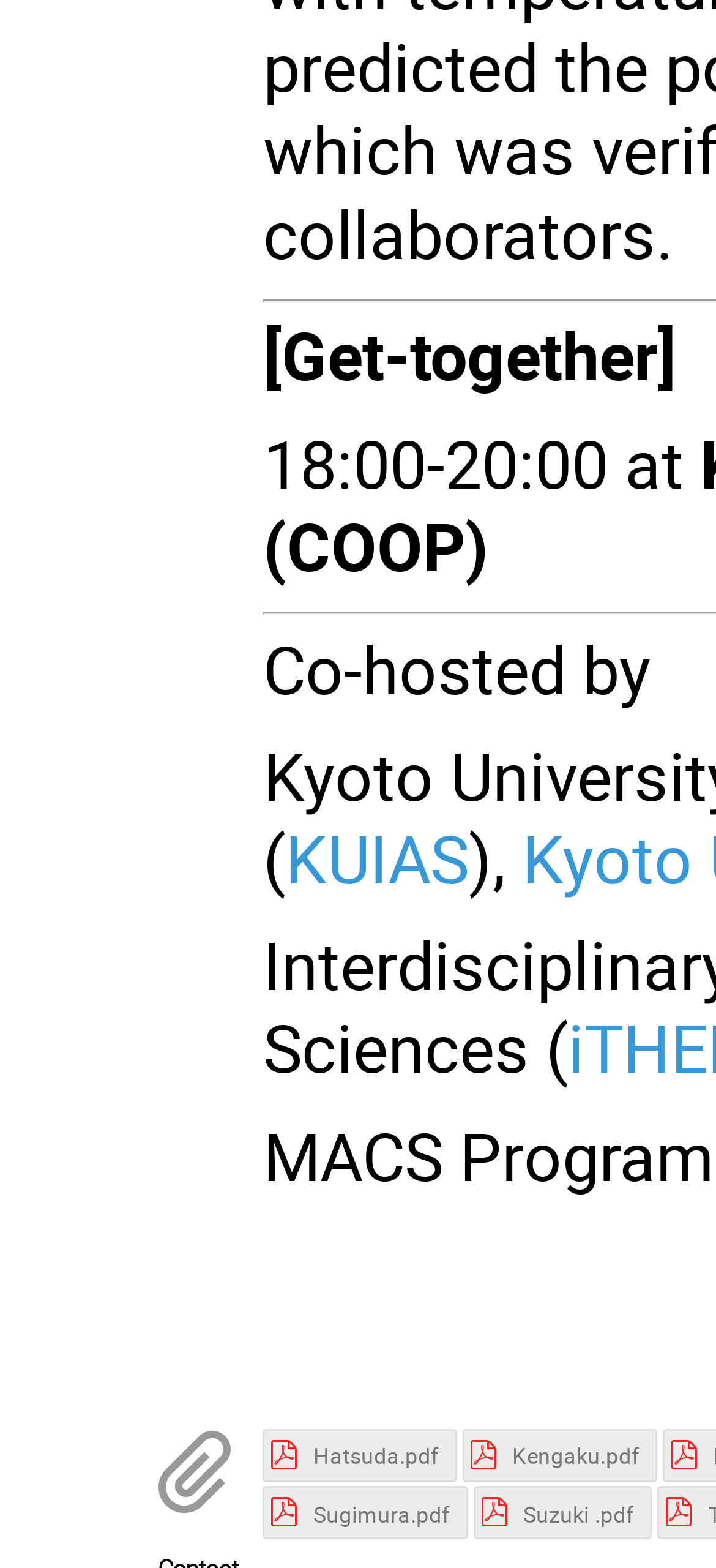Provide the bounding box coordinates, formatted as (top-left x, top-left y, bottom-right x, bottom-right y), with all values being floating point numbers between 0 and 1. Identify the bounding box of the UI element that matches the description: Suzuki .pdf

[0.66, 0.948, 0.911, 0.982]